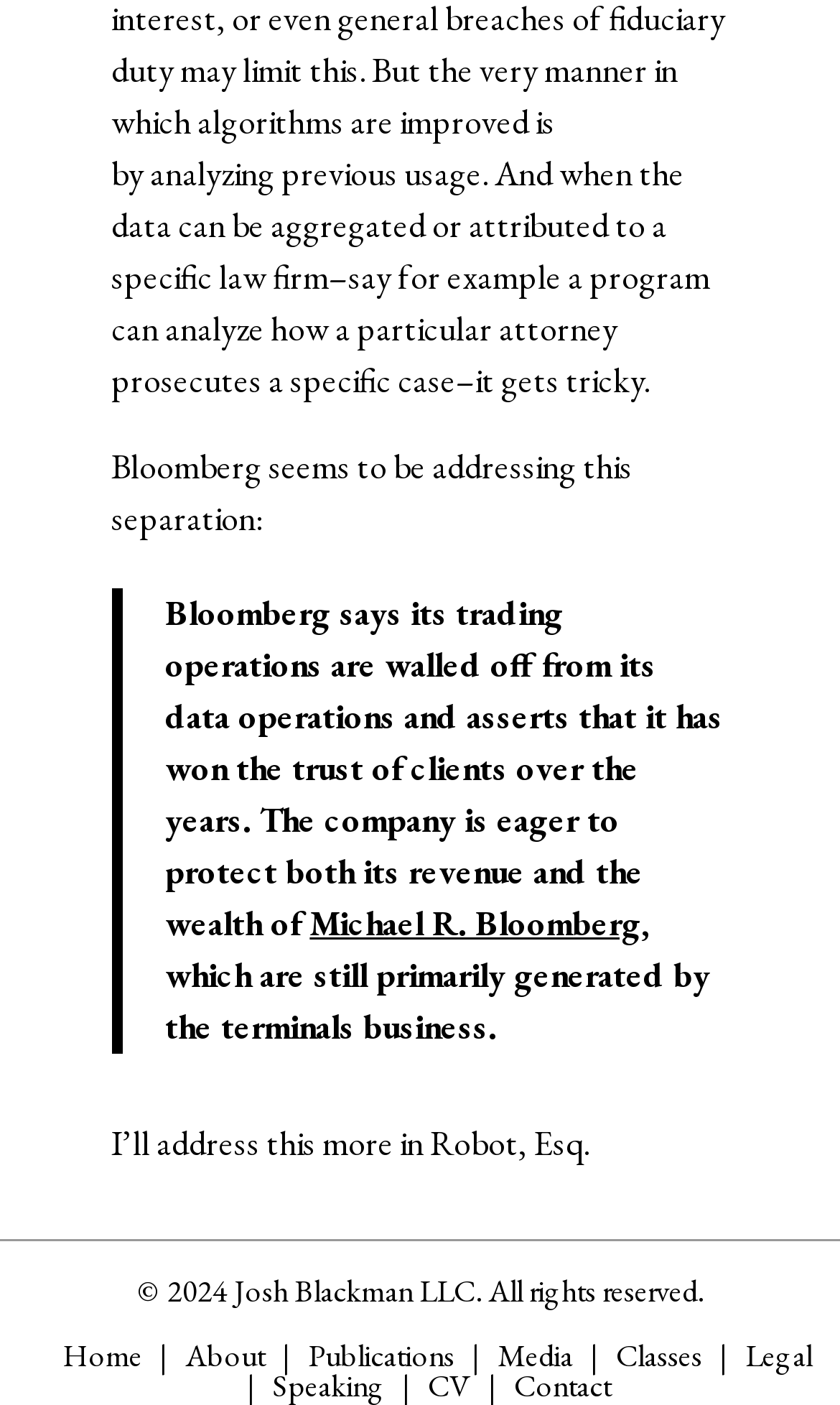Is the webpage related to a personal blog or website?
With the help of the image, please provide a detailed response to the question.

The presence of a blockquote, a personal tone in the text, and the copyright information suggesting a personal ownership (Josh Blackman LLC) imply that the webpage is related to a personal blog or website.